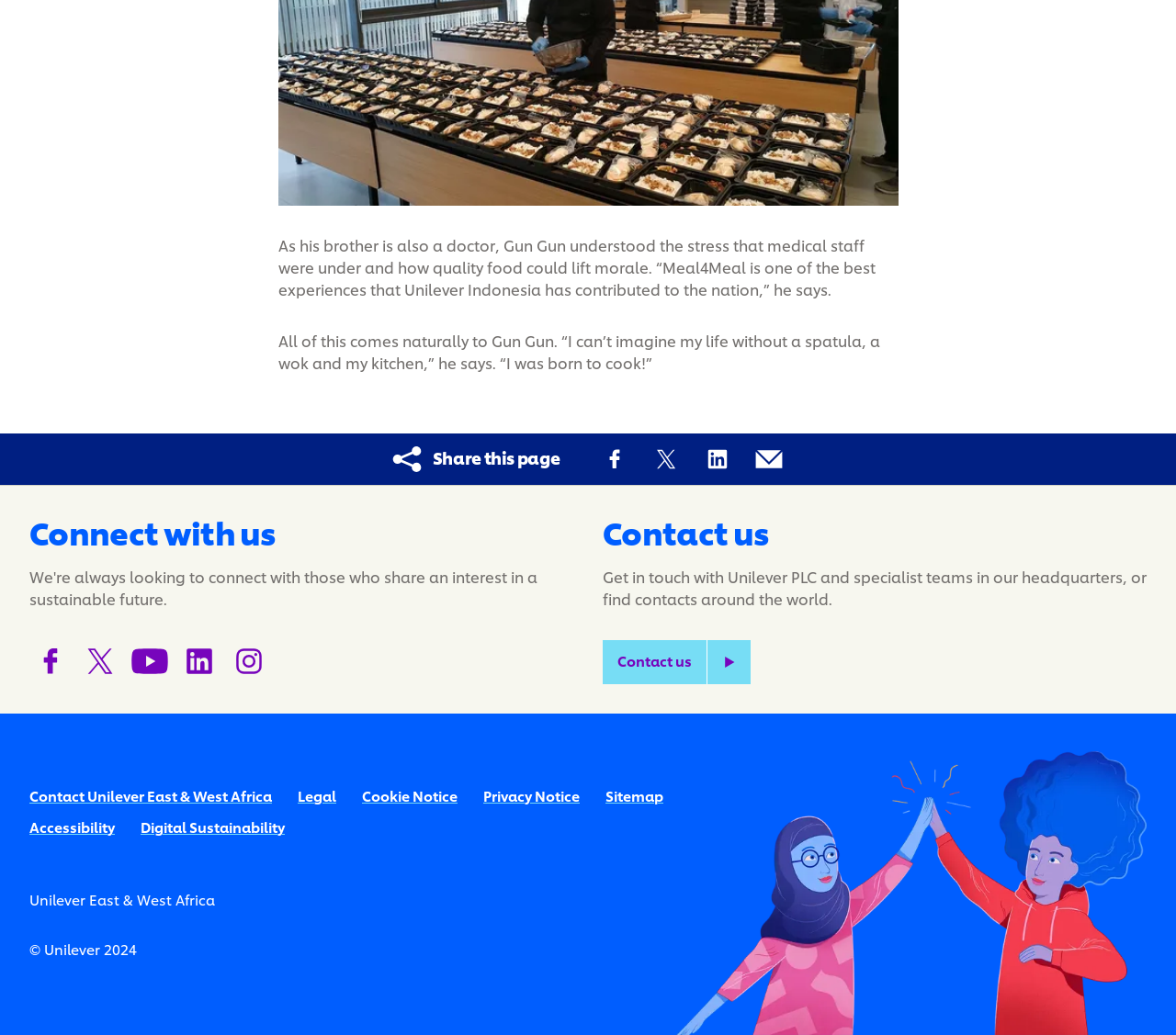What is Gun Gun's profession?
Using the picture, provide a one-word or short phrase answer.

Doctor